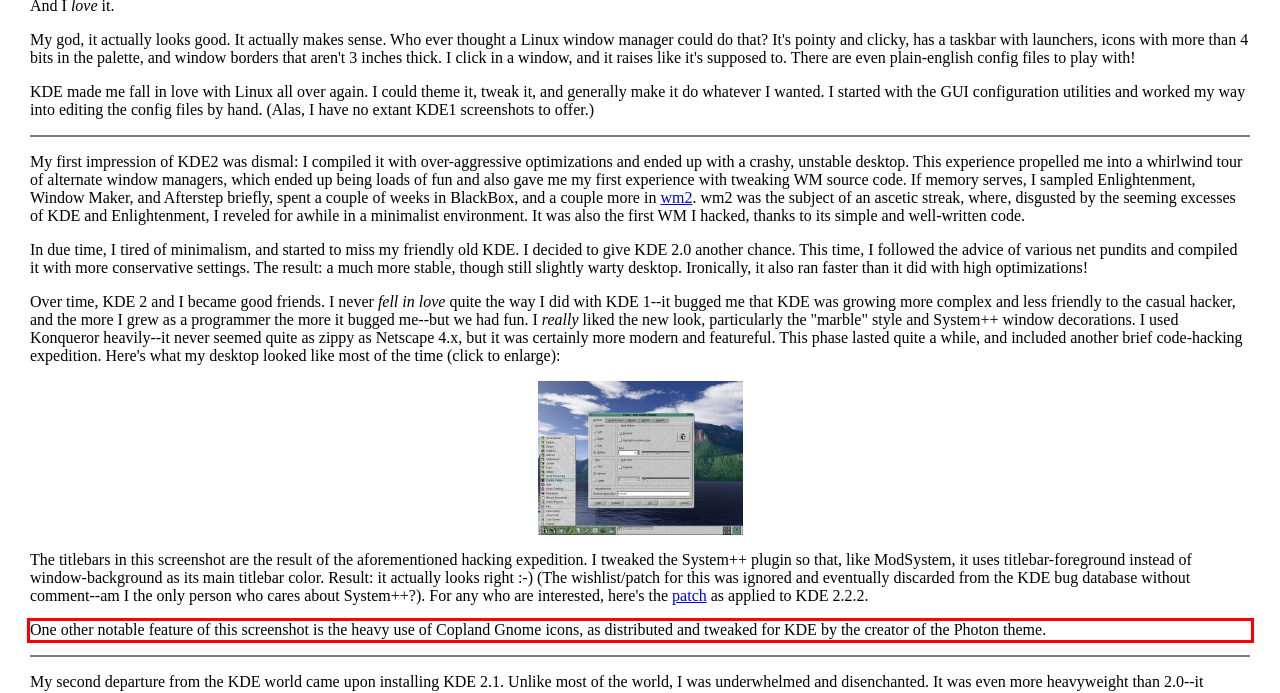Given a screenshot of a webpage with a red bounding box, please identify and retrieve the text inside the red rectangle.

One other notable feature of this screenshot is the heavy use of Copland Gnome icons, as distributed and tweaked for KDE by the creator of the Photon theme.